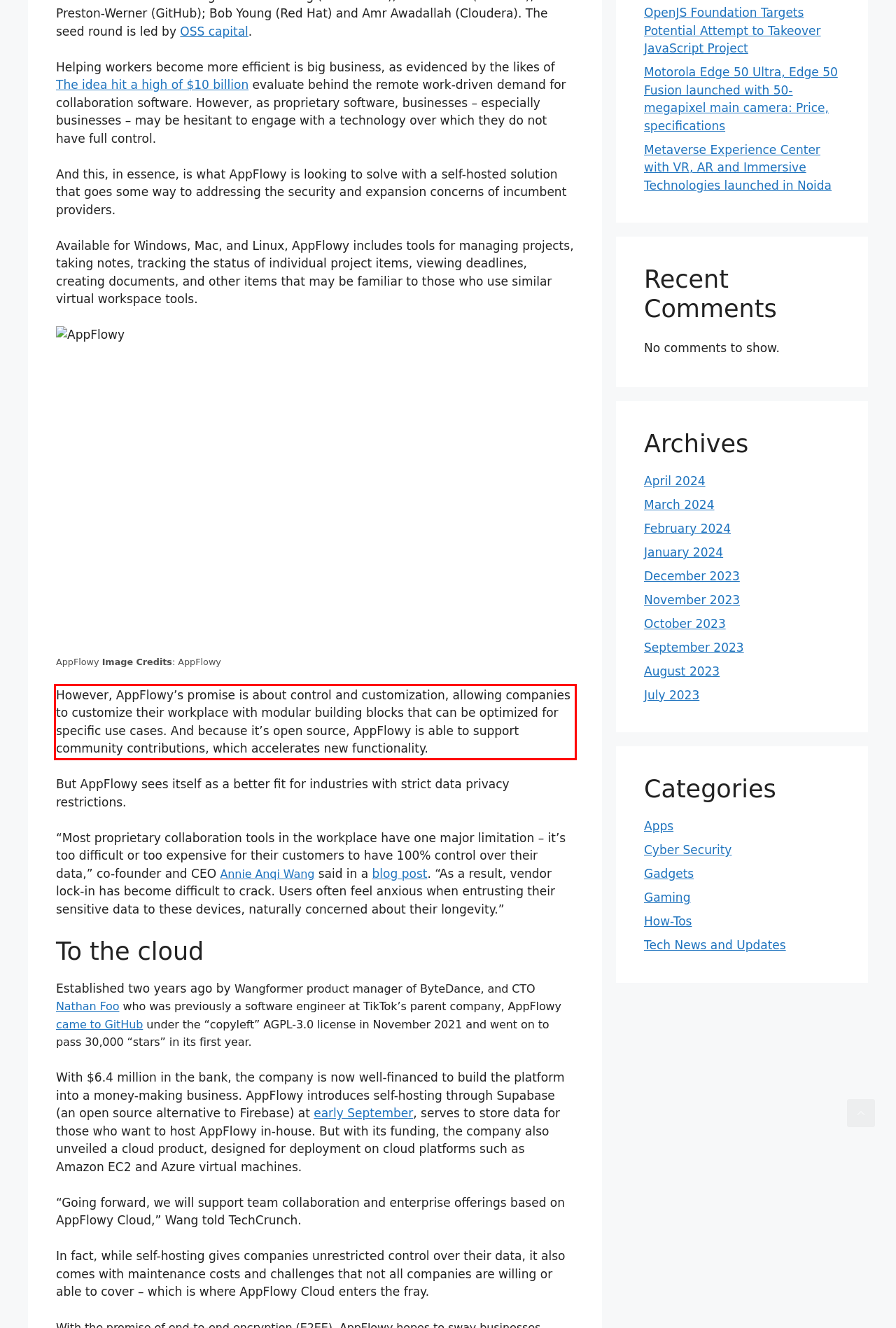Review the webpage screenshot provided, and perform OCR to extract the text from the red bounding box.

However, AppFlowy’s promise is about control and customization, allowing companies to customize their workplace with modular building blocks that can be optimized for specific use cases. And because it’s open source, AppFlowy is able to support community contributions, which accelerates new functionality.